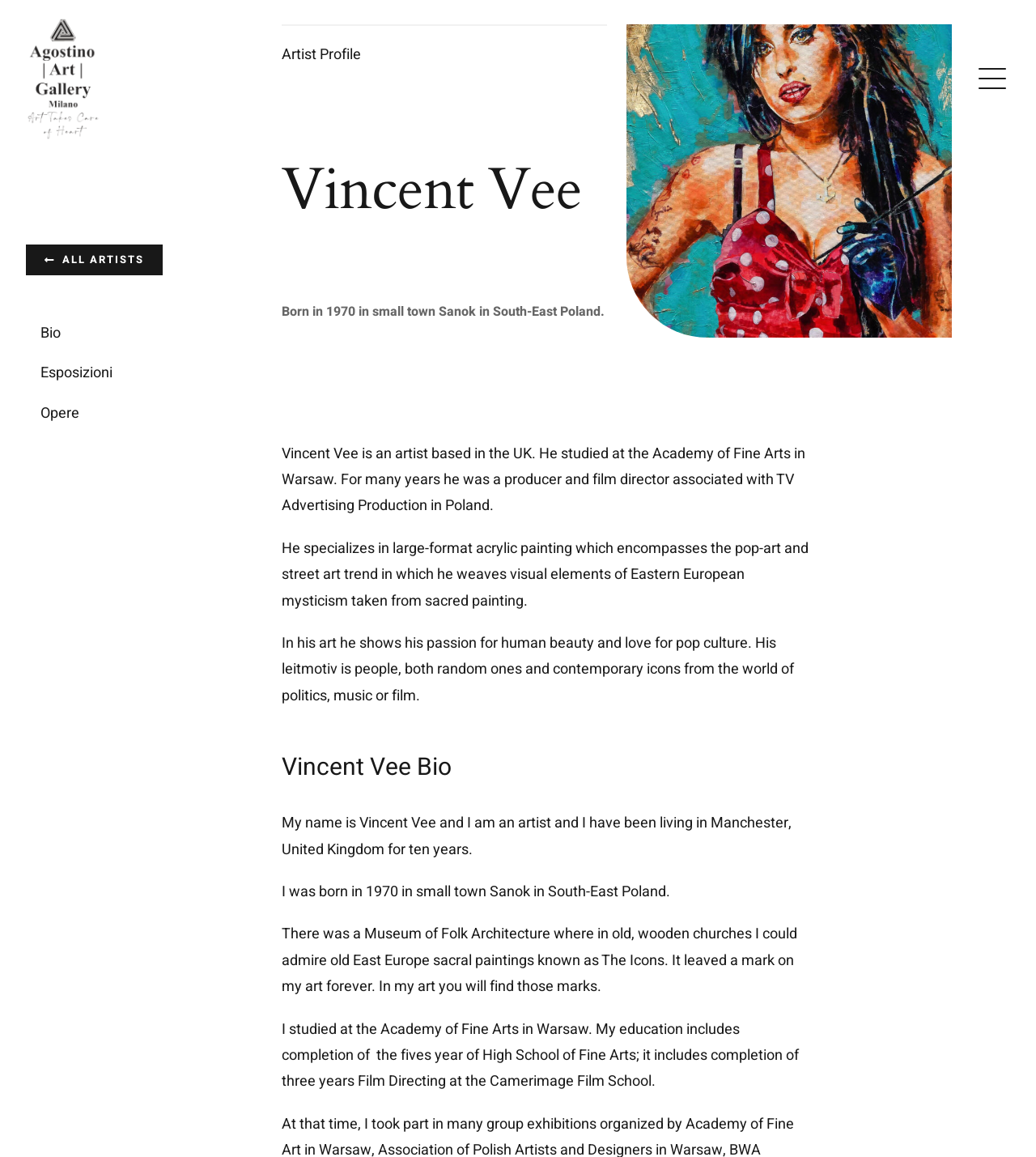Given the description "Torna in cima", provide the bounding box coordinates of the corresponding UI element.

[0.907, 0.844, 0.941, 0.875]